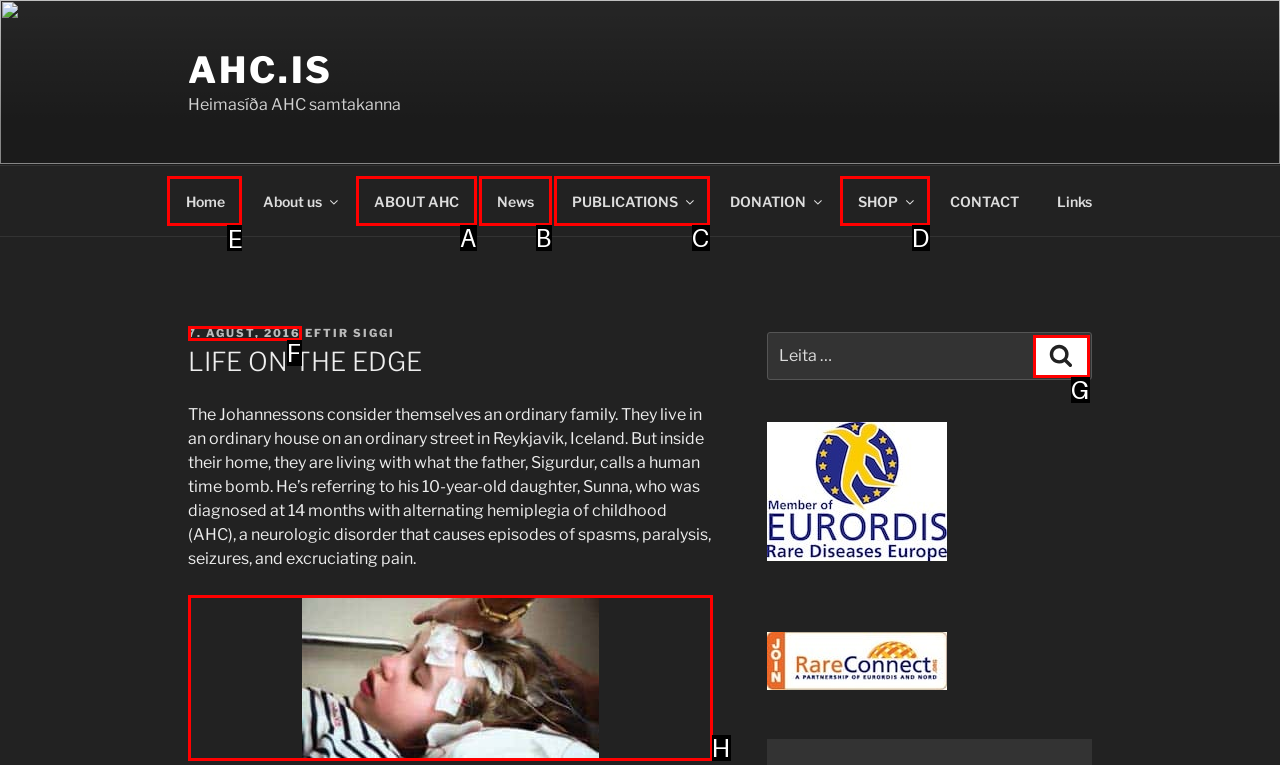Choose the UI element you need to click to carry out the task: Click on the 'Home' link.
Respond with the corresponding option's letter.

E